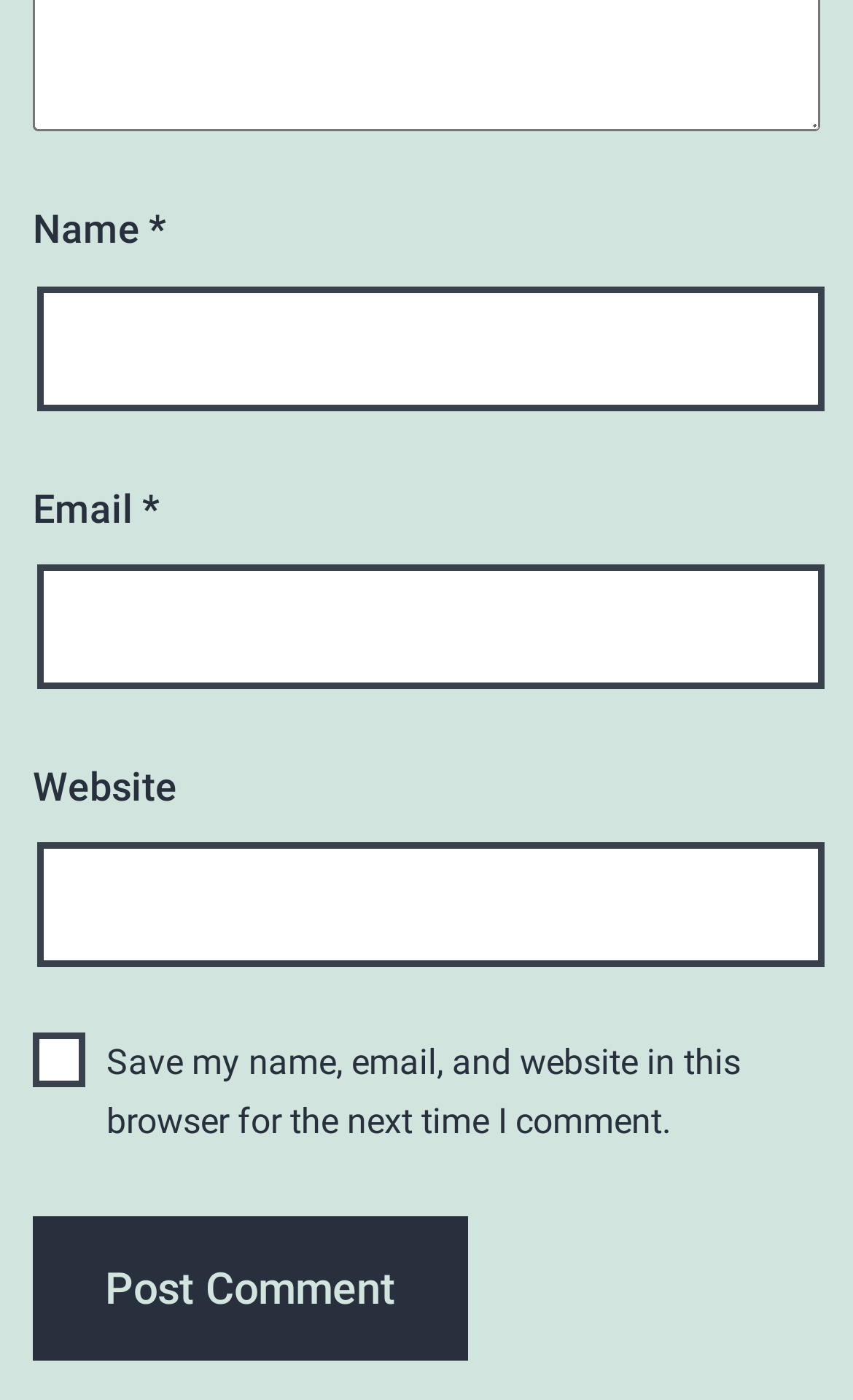Respond to the following question with a brief word or phrase:
What is the label of the last field in the form?

Website